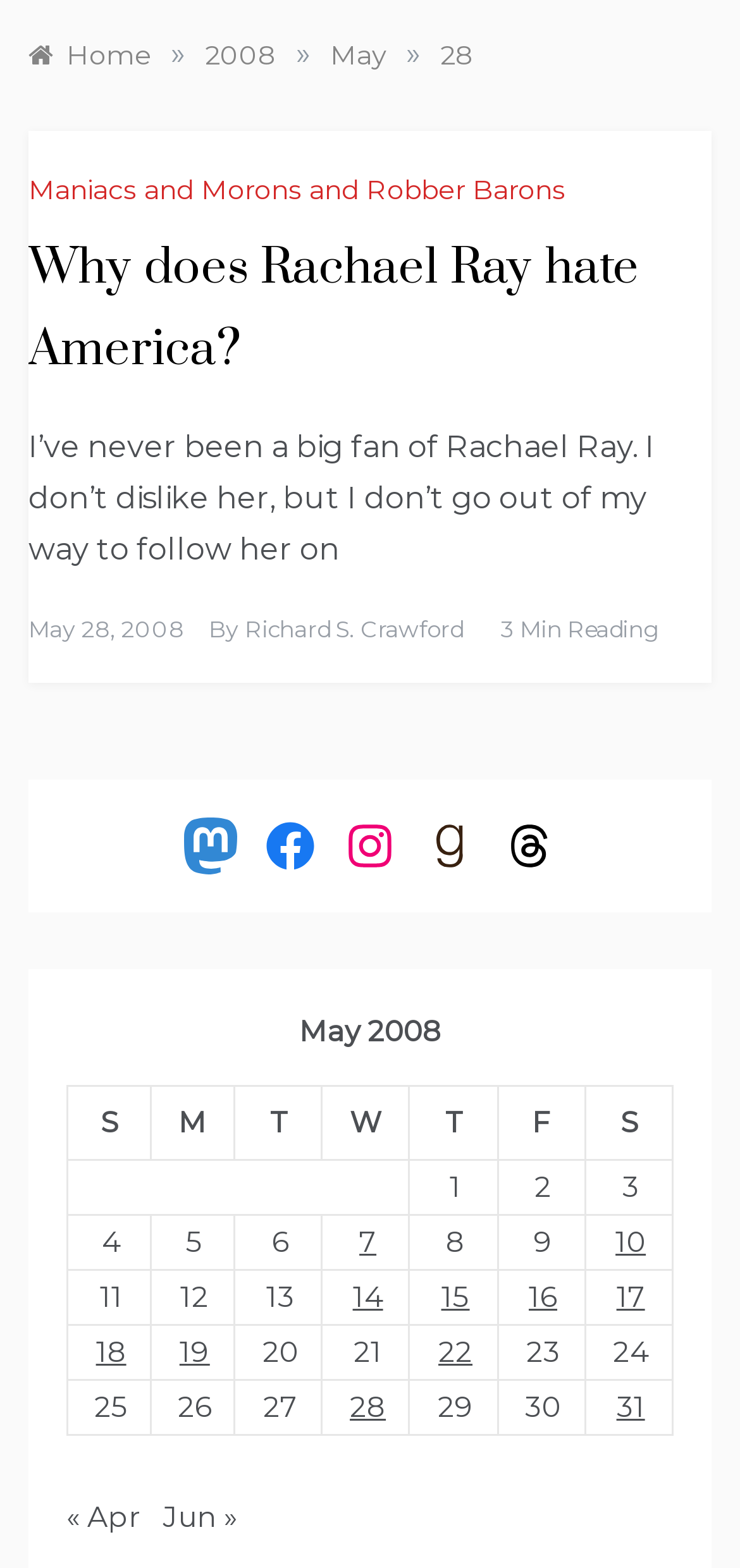Pinpoint the bounding box coordinates of the element to be clicked to execute the instruction: "Click on the 'Why does Rachael Ray hate America?' link".

[0.038, 0.151, 0.864, 0.244]